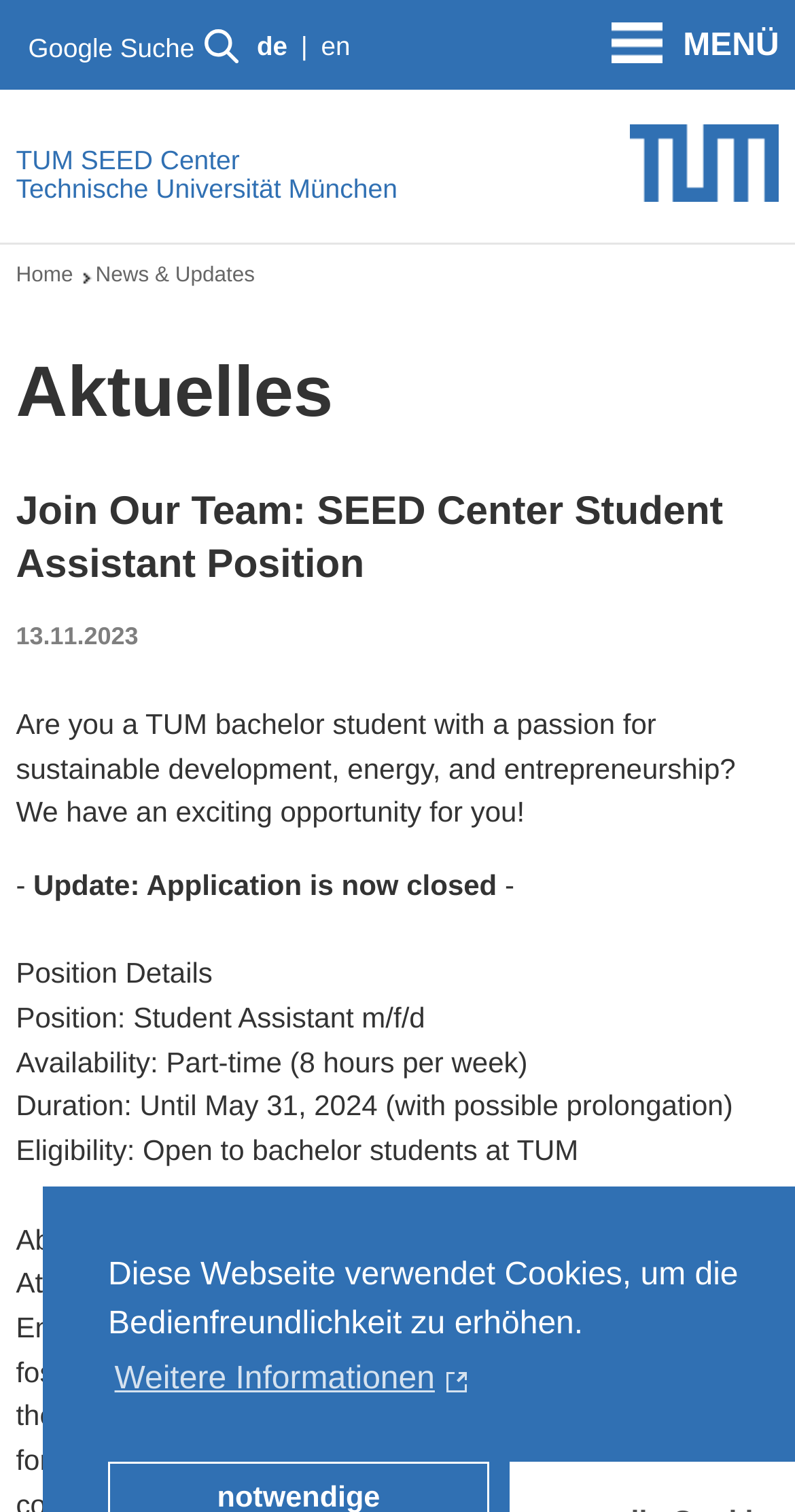Determine the bounding box coordinates for the area you should click to complete the following instruction: "Read about the student assistant position".

[0.02, 0.468, 0.925, 0.548]